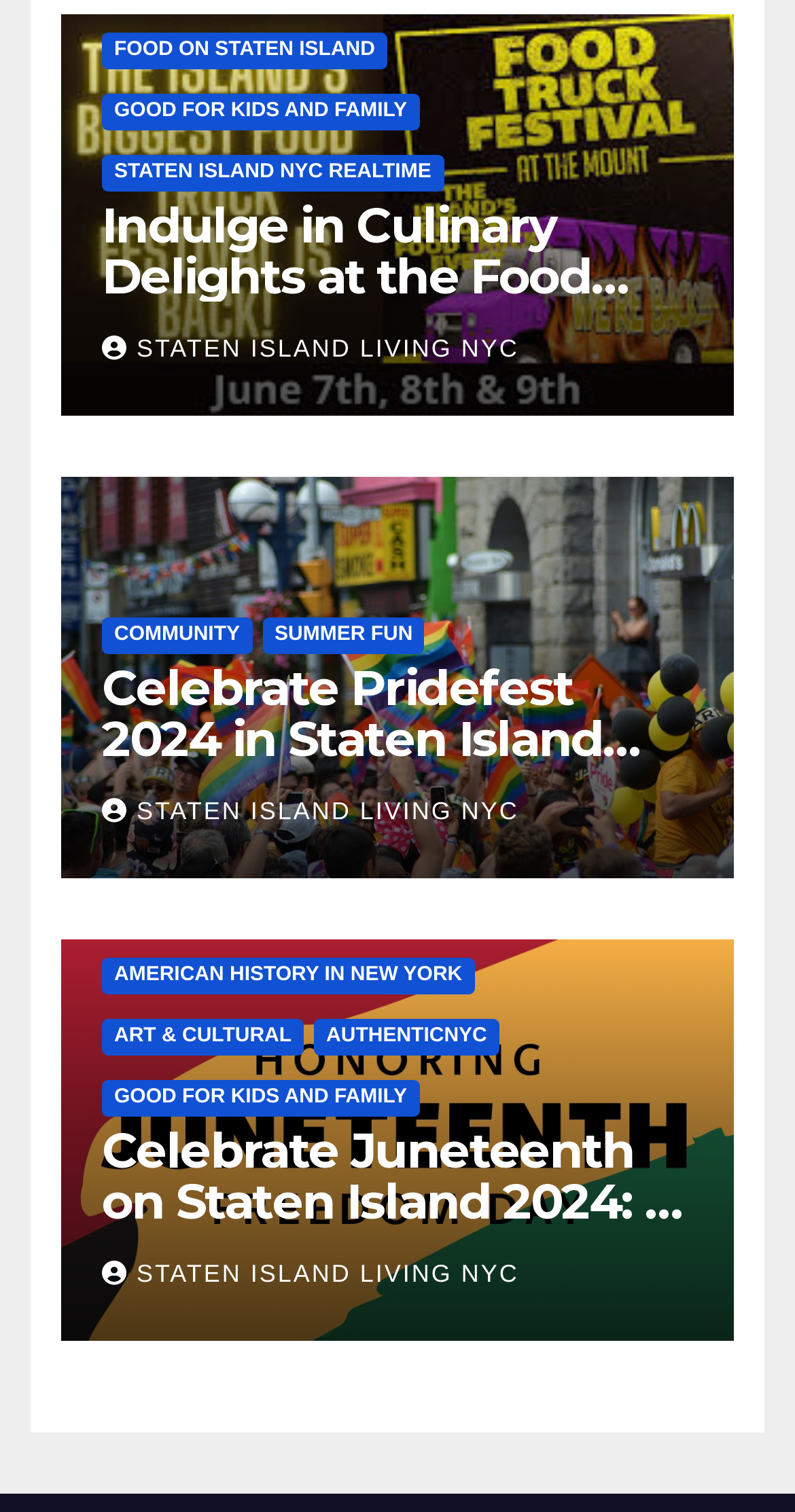Locate the UI element described by Art & Cultural in the provided webpage screenshot. Return the bounding box coordinates in the format (top-left x, top-left y, bottom-right x, bottom-right y), ensuring all values are between 0 and 1.

[0.128, 0.674, 0.382, 0.698]